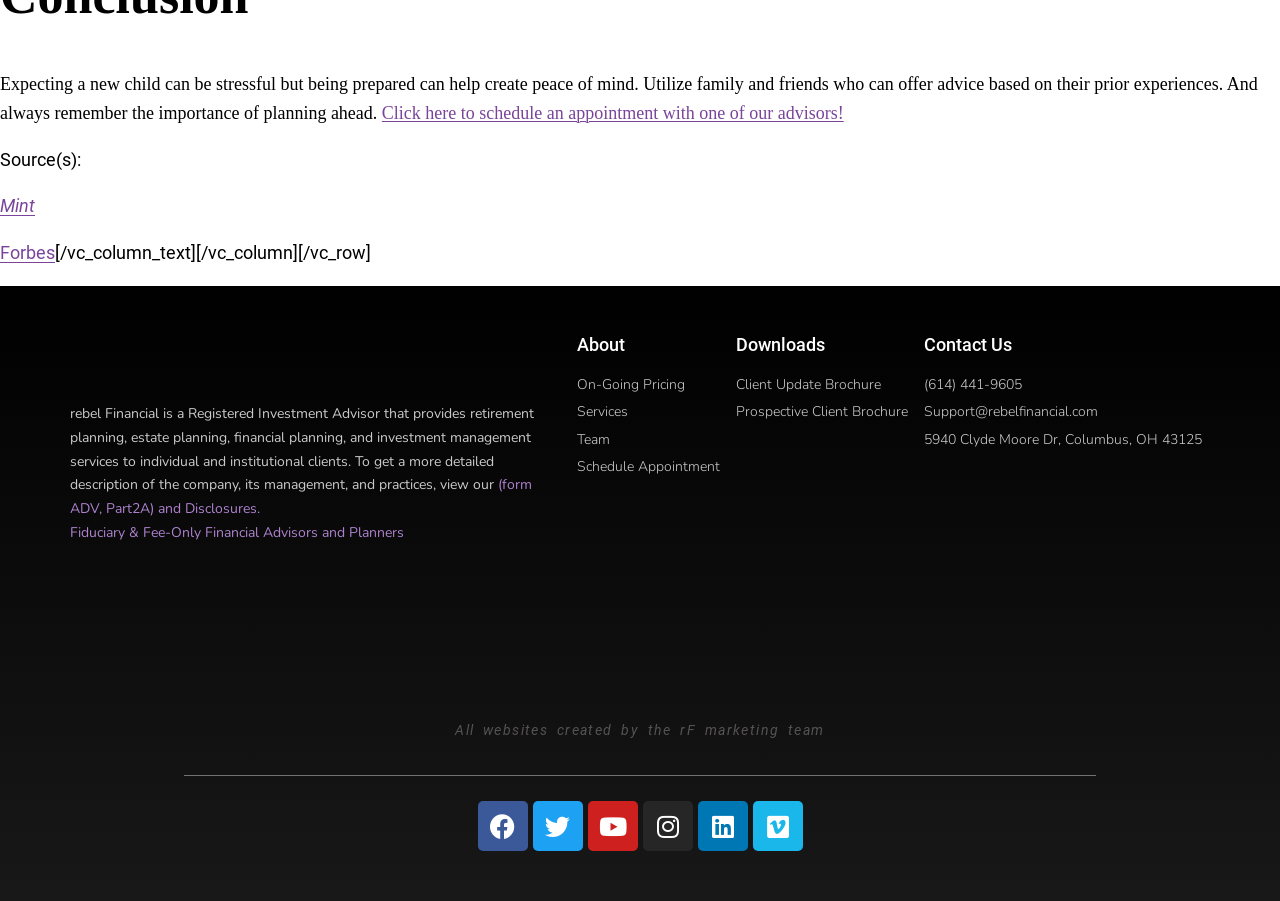What is the company's name?
Answer the question with just one word or phrase using the image.

rebel Financial